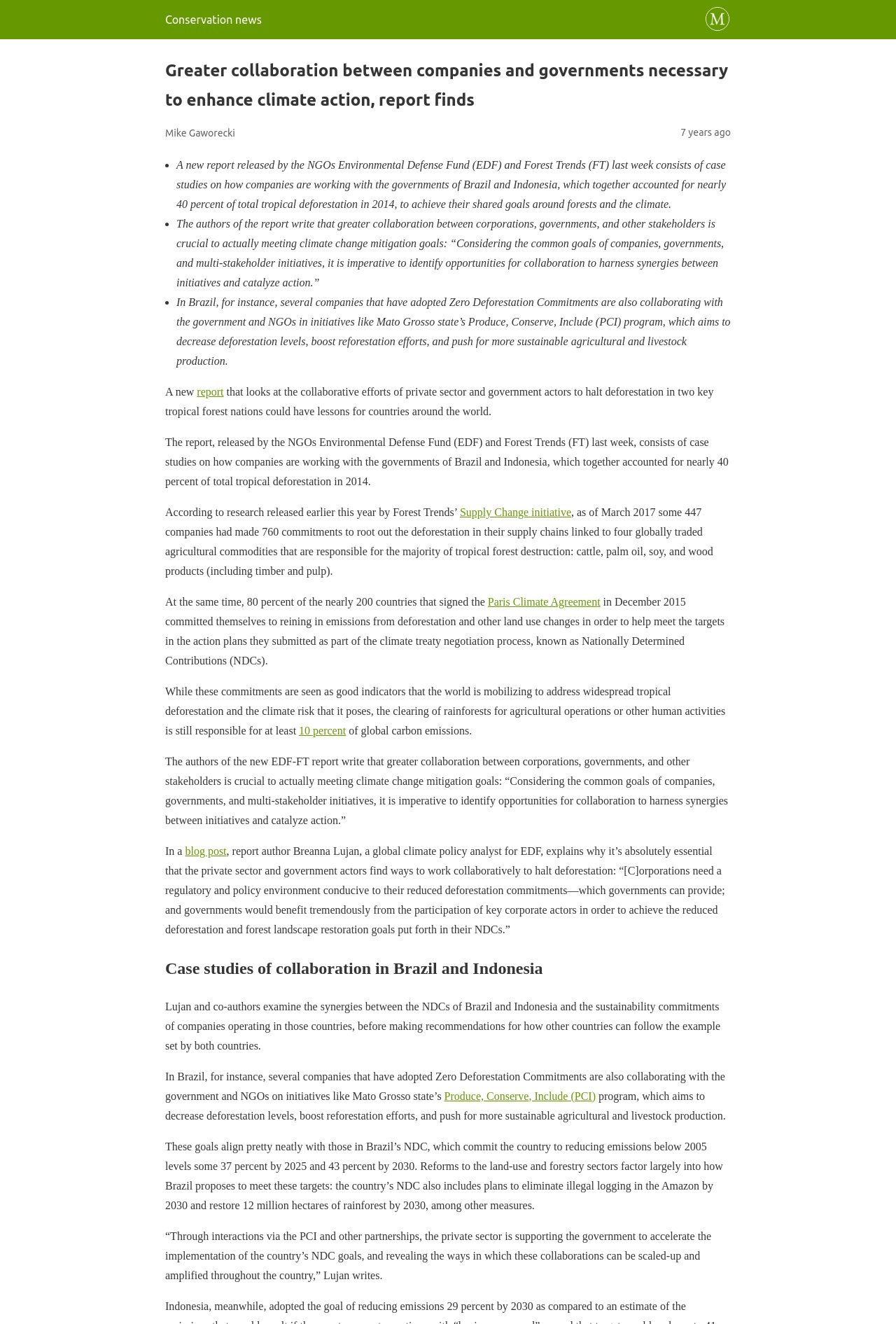Explain the contents of the webpage comprehensively.

The webpage is about a report that highlights the importance of collaboration between companies and governments to enhance climate action. At the top of the page, there is a site icon and a header with the title of the report. Below the header, there is a section with the author's name and the time the report was published, which is 7 years ago.

The main content of the page is divided into sections, each with a list marker (•) at the beginning. The first section describes the report, which consists of case studies on how companies are working with governments in Brazil and Indonesia to achieve their shared goals around forests and the climate. The second section quotes the authors of the report, emphasizing the need for greater collaboration between corporations, governments, and other stakeholders to meet climate change mitigation goals.

The following sections provide more details about the report's findings, including the importance of collaboration in Brazil and Indonesia, and the need for governments to provide a regulatory and policy environment conducive to companies' reduced deforestation commitments. There are also links to related articles, such as a blog post and a report on the Supply Change initiative.

The page also includes a heading "Case studies of collaboration in Brazil and Indonesia" and several sections that describe the synergies between the Nationally Determined Contributions (NDCs) of Brazil and Indonesia and the sustainability commitments of companies operating in those countries. The report's authors examine the ways in which companies are collaborating with governments and NGOs on initiatives like Mato Grosso state's Produce, Conserve, Include (PCI) program, which aims to decrease deforestation levels and boost reforestation efforts.

Overall, the webpage presents a detailed report on the importance of collaboration between companies and governments to address climate change, with a focus on case studies in Brazil and Indonesia.